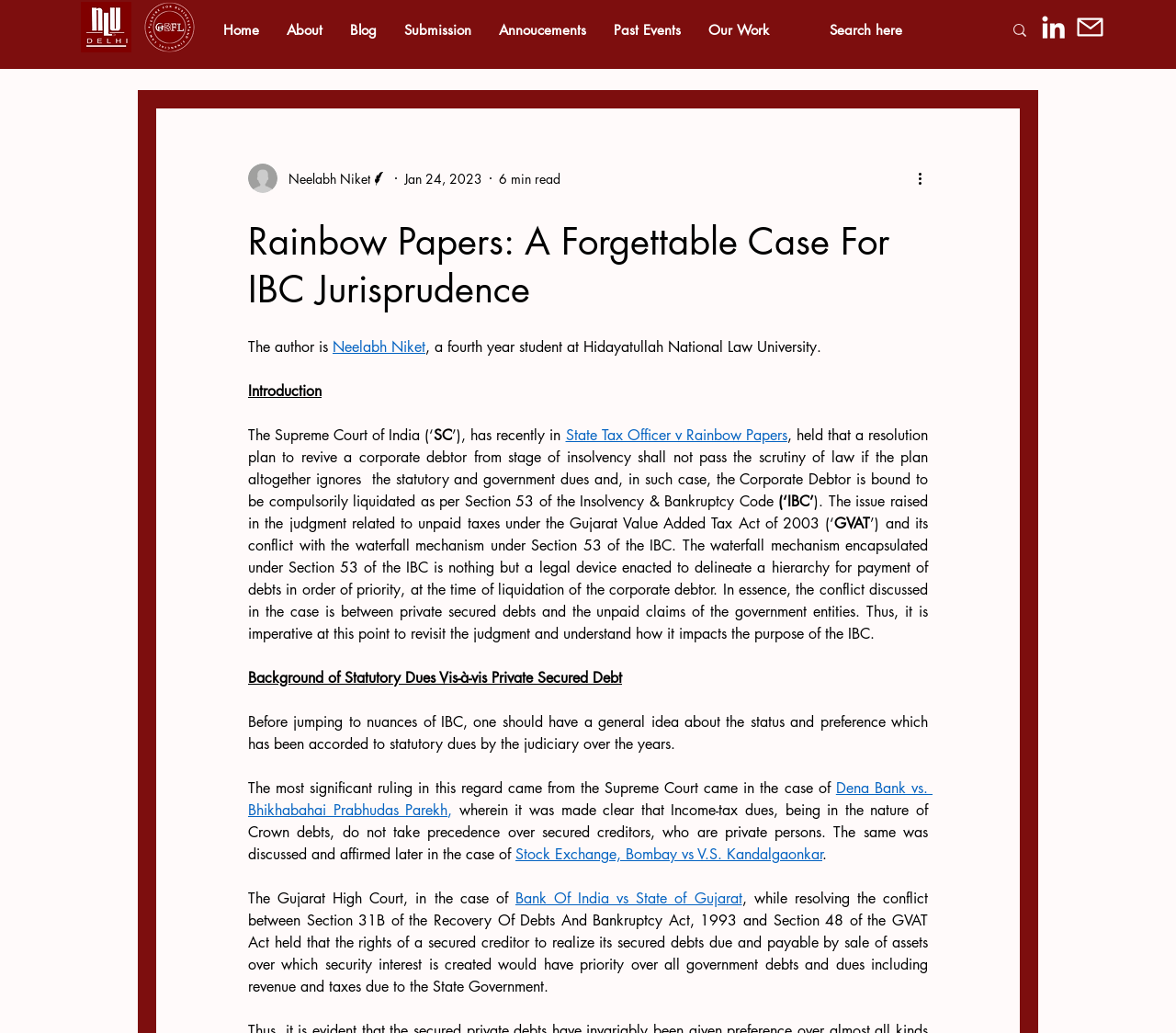Please locate the bounding box coordinates of the element that should be clicked to achieve the given instruction: "Search here".

[0.705, 0.009, 0.829, 0.049]